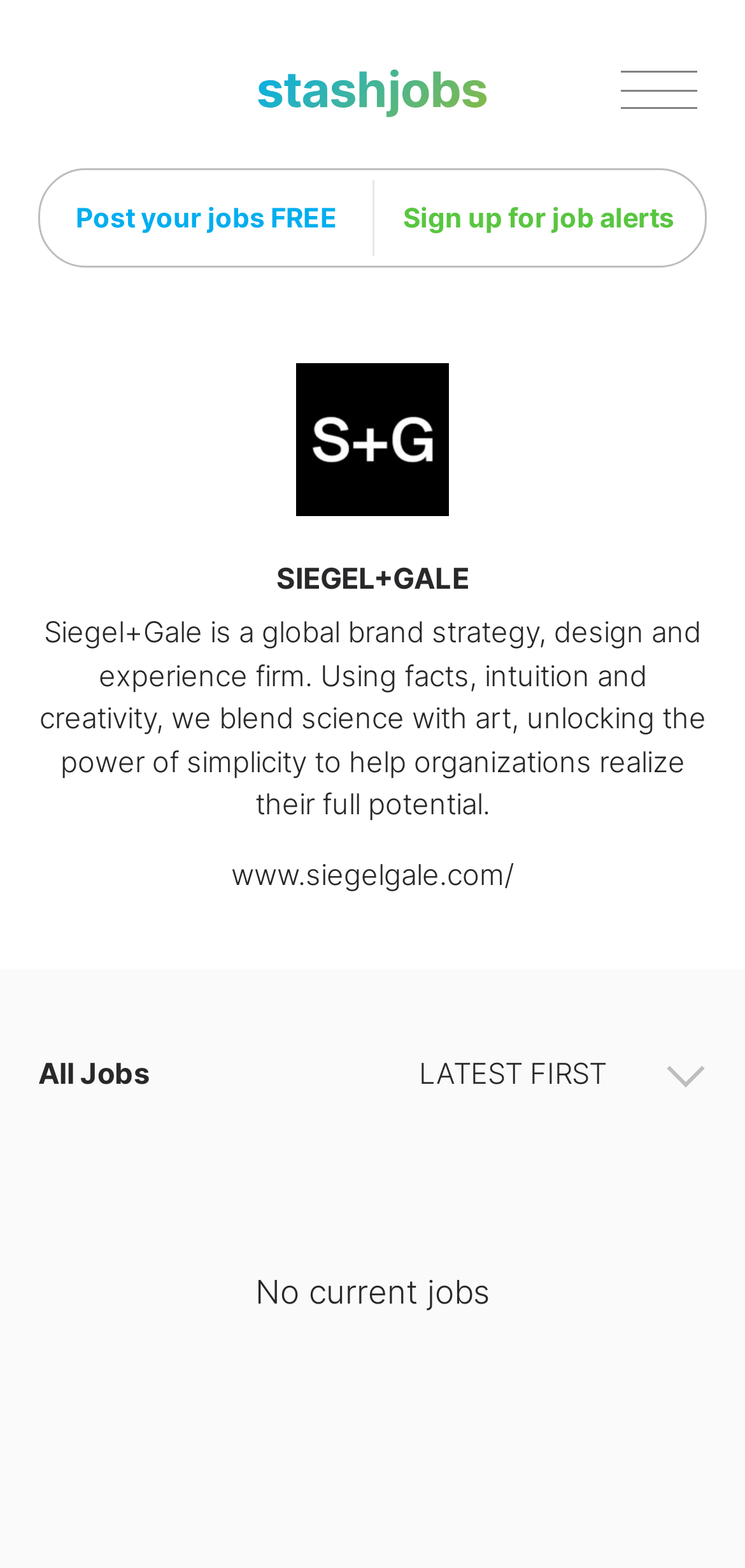Determine the bounding box for the UI element as described: "Post your jobs FREE". The coordinates should be represented as four float numbers between 0 and 1, formatted as [left, top, right, bottom].

[0.054, 0.108, 0.5, 0.169]